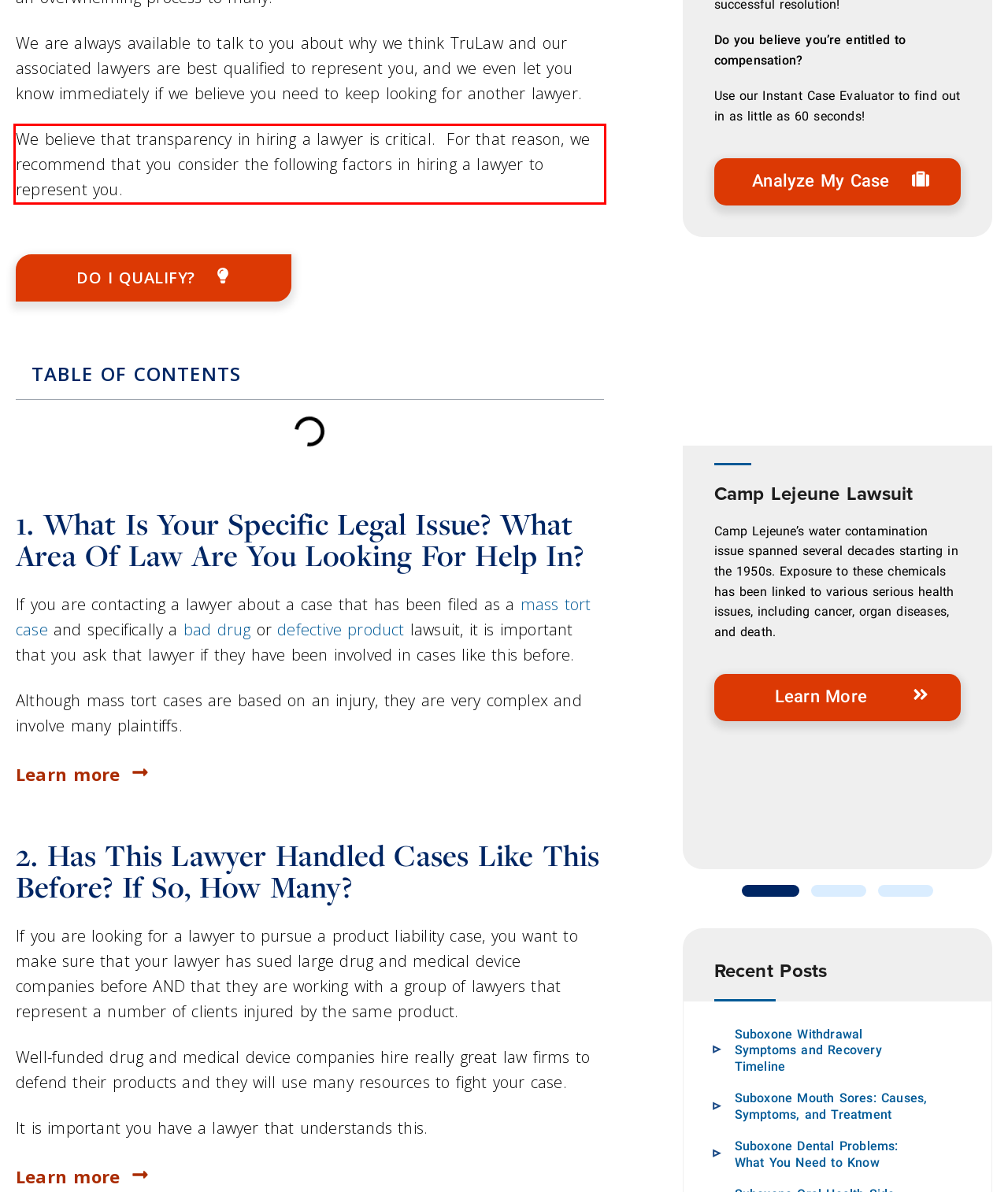Given a screenshot of a webpage, locate the red bounding box and extract the text it encloses.

We believe that transparency in hiring a lawyer is critical. For that reason, we recommend that you consider the following factors in hiring a lawyer to represent you.